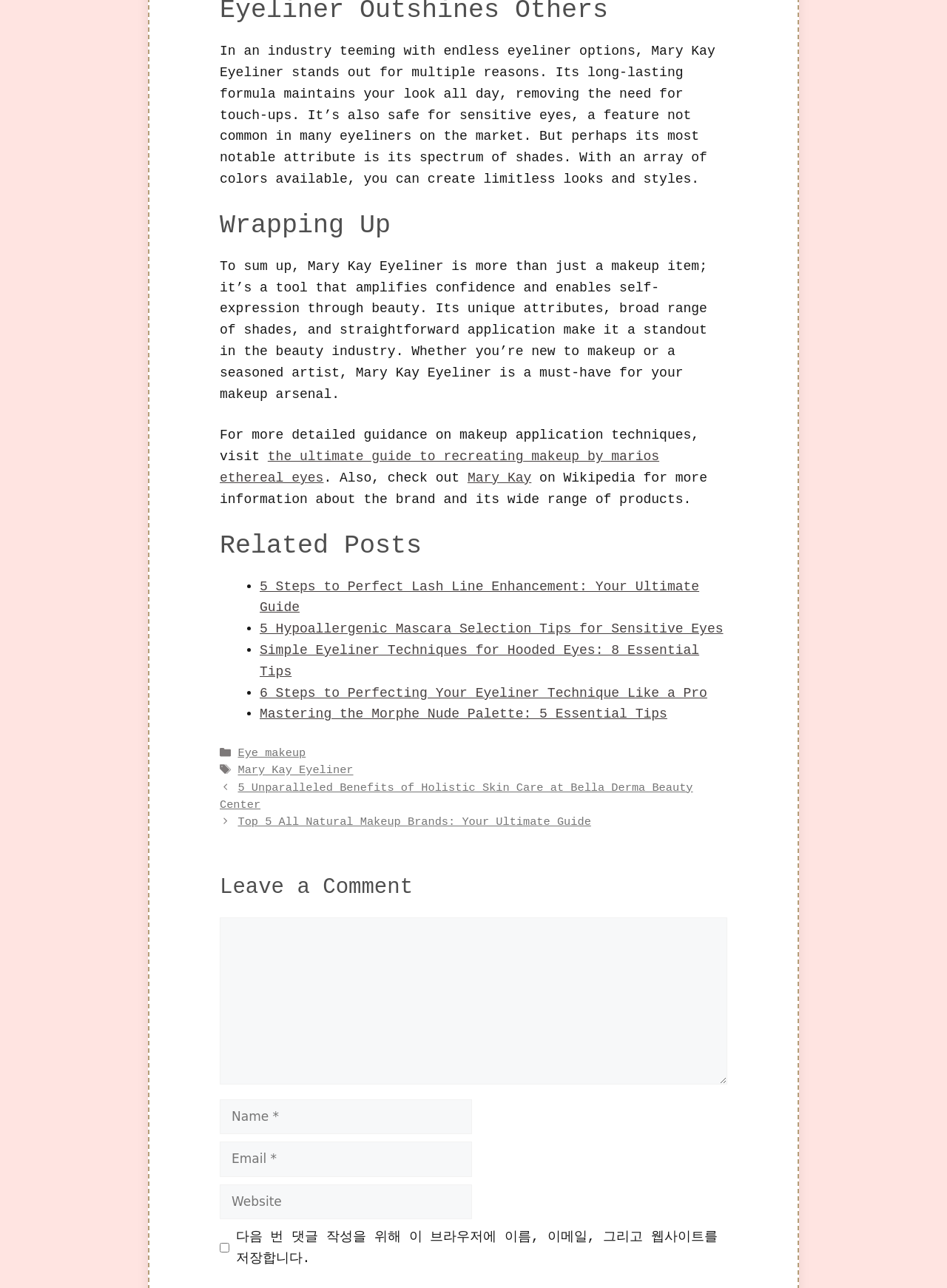Determine the bounding box coordinates of the clickable region to carry out the instruction: "Read the article 5 Steps to Perfect Lash Line Enhancement: Your Ultimate Guide".

[0.274, 0.45, 0.738, 0.478]